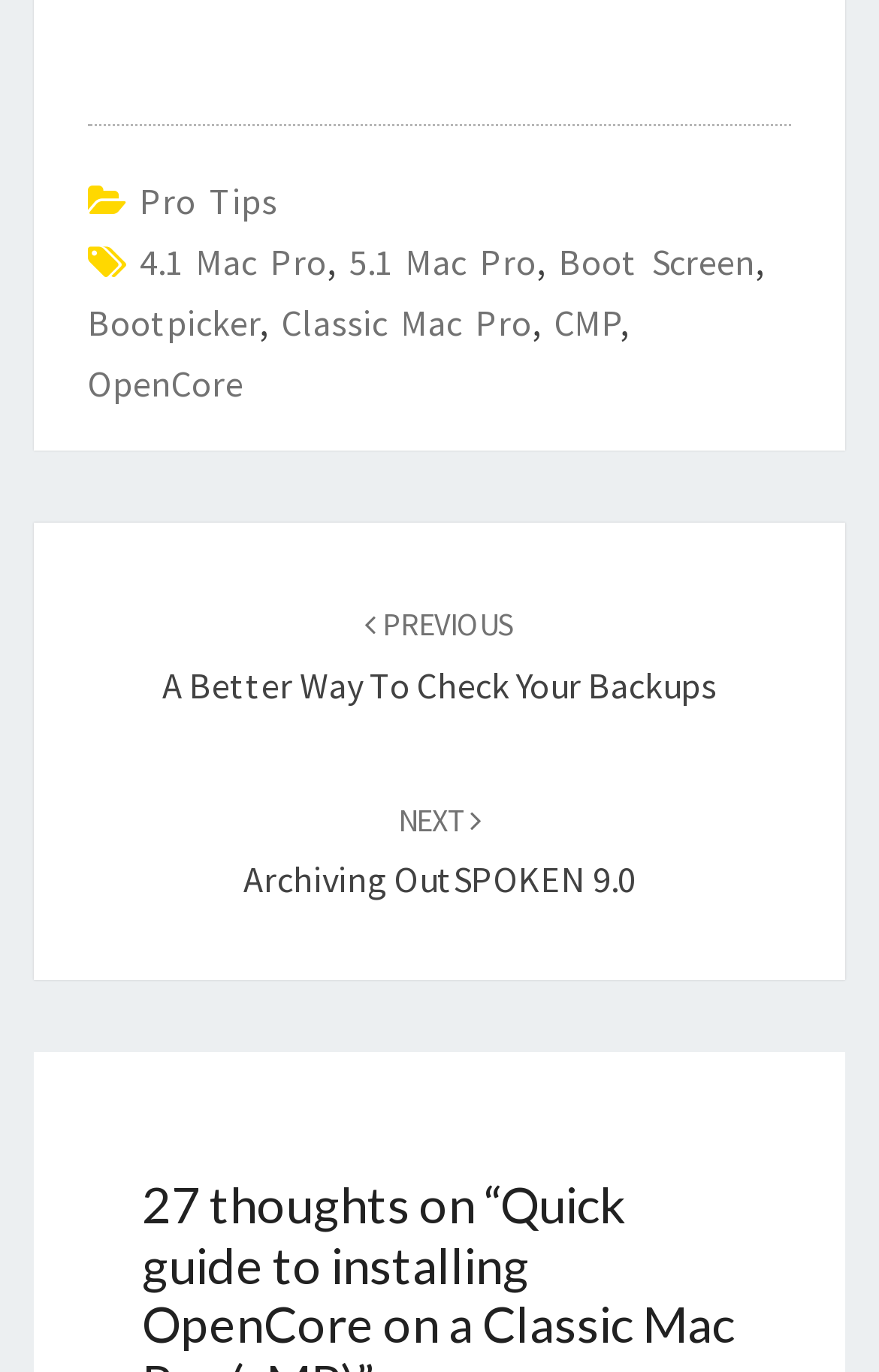What is the text before the 'NEXT' link?
Examine the image and give a concise answer in one word or a short phrase.

PREVIOUS A Better Way To Check Your Backups